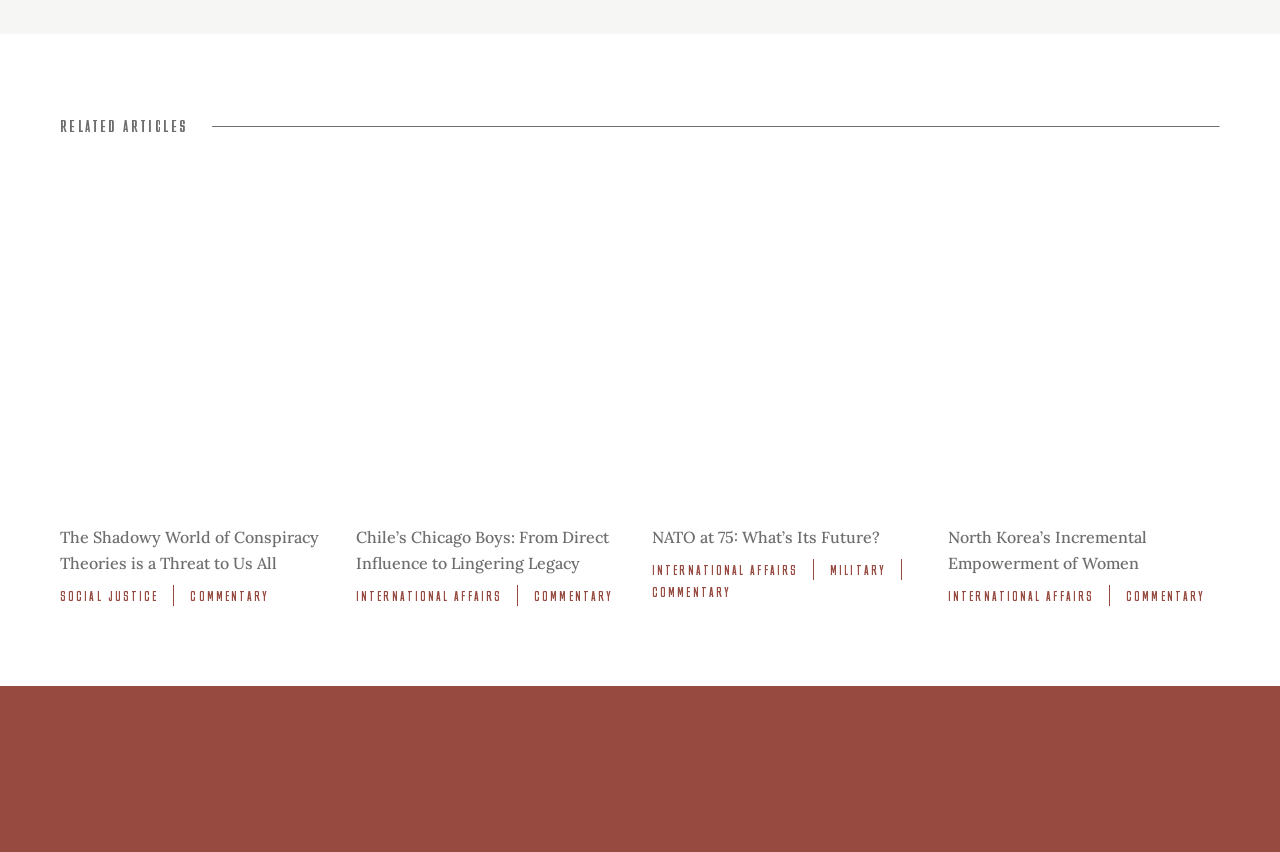Please determine the bounding box coordinates, formatted as (top-left x, top-left y, bottom-right x, bottom-right y), with all values as floating point numbers between 0 and 1. Identify the bounding box of the region described as: Social Justice

[0.047, 0.689, 0.124, 0.709]